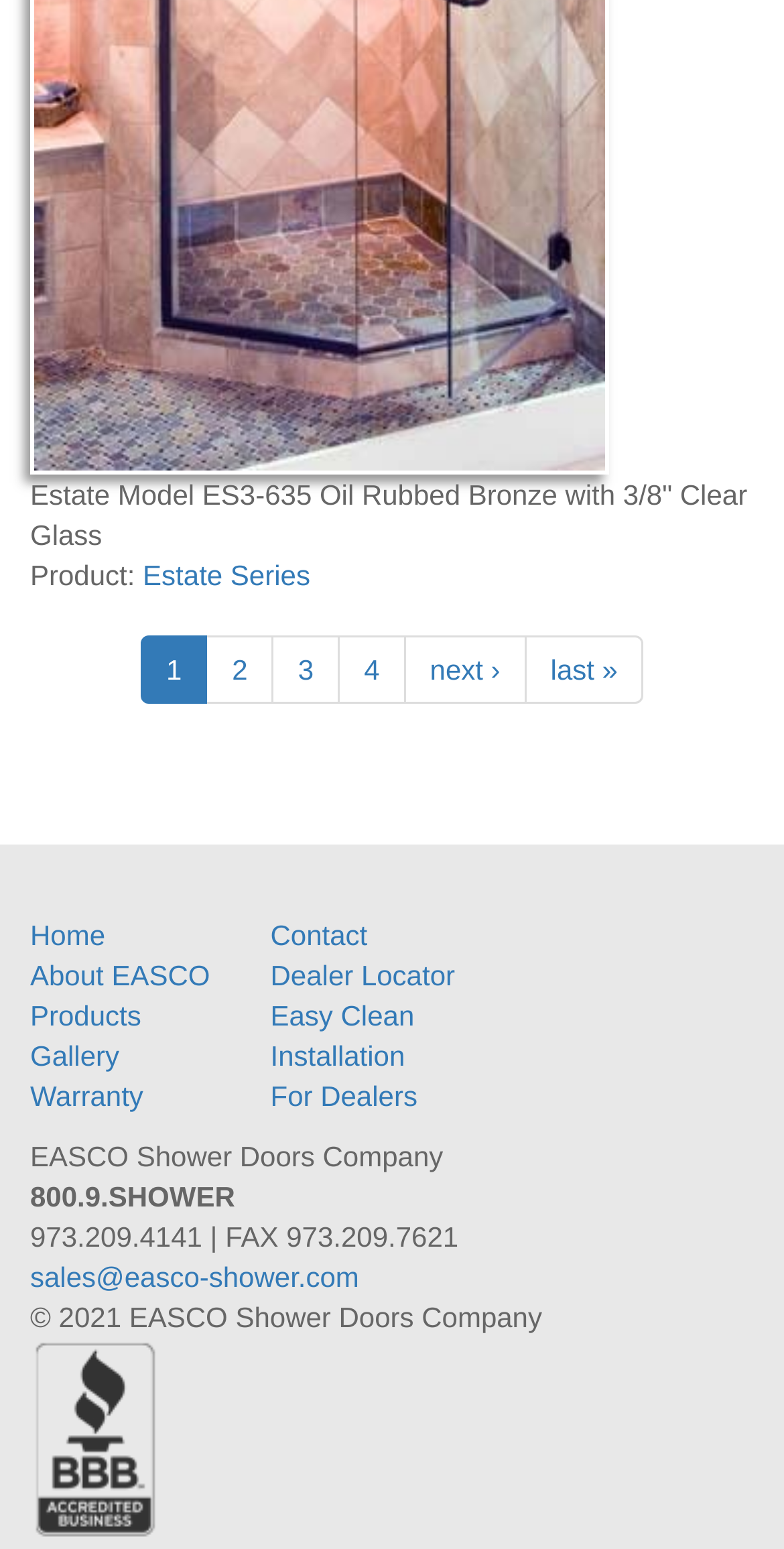Determine the bounding box coordinates of the clickable element to achieve the following action: 'Visit the Ascico Studio page'. Provide the coordinates as four float values between 0 and 1, formatted as [left, top, right, bottom].

None